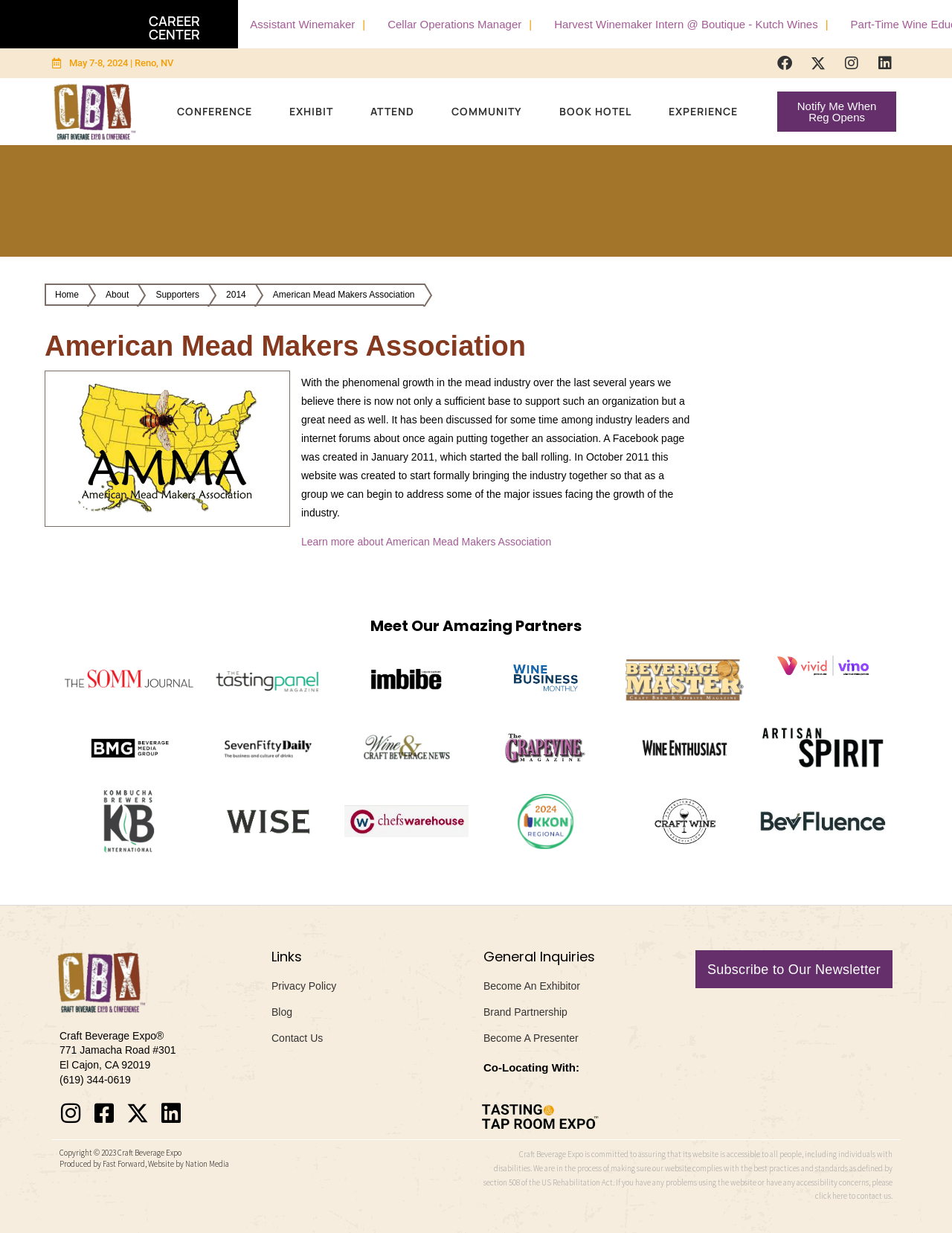Describe the entire webpage, focusing on both content and design.

The webpage is about the American Mead Makers Association and the Craft Beverage Expo. At the top, there is a heading "CAREER CENTER" with four links to job postings below it. To the right of the job postings, there is a static text "May 7-8, 2024 | Reno, NV" and three social media links. 

Below the job postings, there is a main section with a heading "American Mead Makers Association" and a brief description of the organization. There are also links to "Home", "About", "Supporters", and "2014" on the top right corner of this section.

Further down, there is a section with a heading "Meet Our Amazing Partners" featuring several links to partner organizations, each with an image. 

On the right side of the page, there is a section with links to "CONFERENCE", "EXHIBIT", "ATTEND", "COMMUNITY", "BOOK HOTEL", and "EXPERIENCE". Below this section, there is a link to "Notify Me When Reg Opens".

At the bottom of the page, there are several sections with headings "Links", "General Inquiries", and "Co-Locating With:". These sections contain links to various pages, including "Privacy Policy", "Blog", "Contact Us", and others. There is also a section with a heading "Craft Beverage Expo" featuring an image and some contact information.

Finally, at the very bottom of the page, there is a copyright notice and a statement about the website's accessibility.